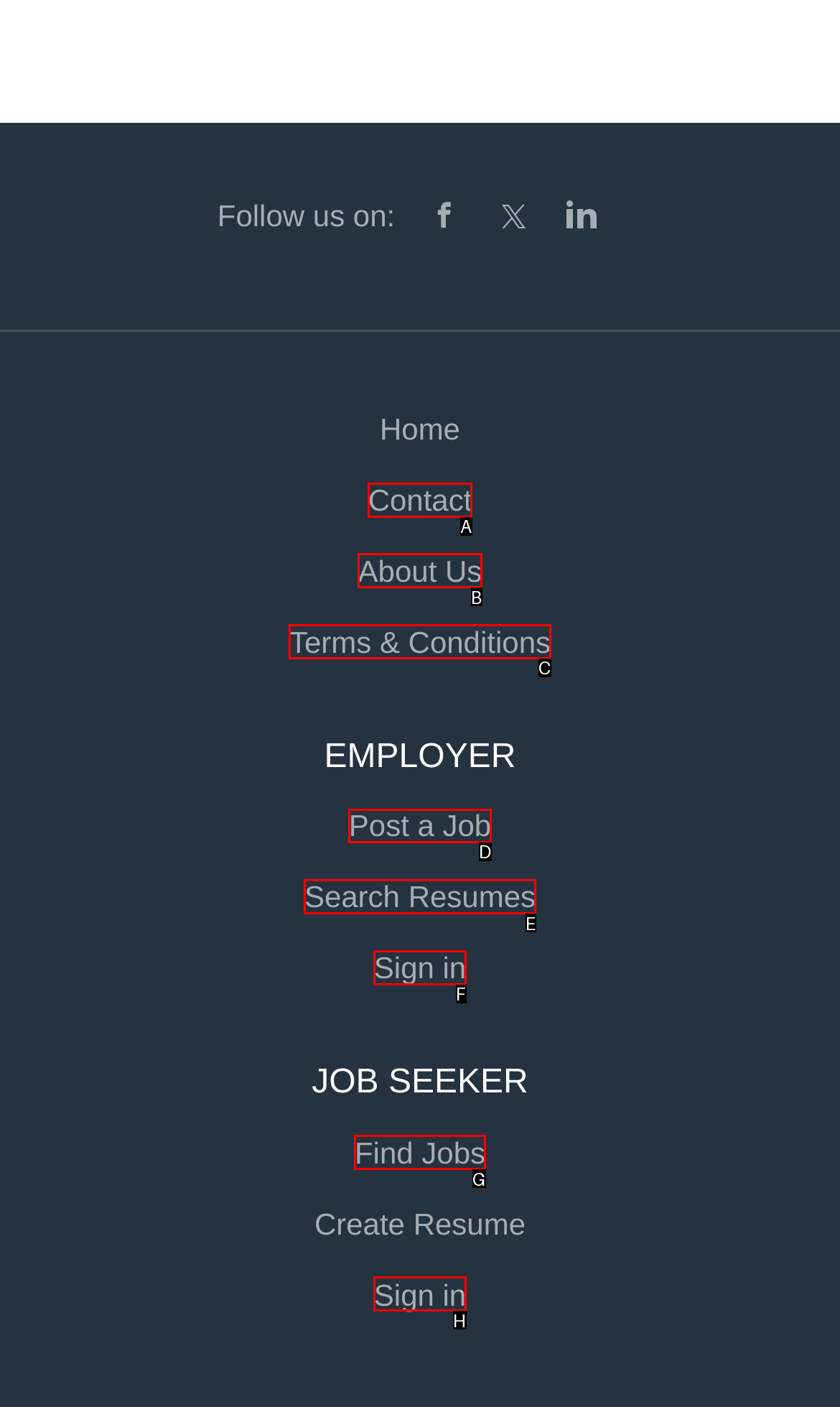Select the letter of the element you need to click to complete this task: Write a brief description of your enquiry
Answer using the letter from the specified choices.

None